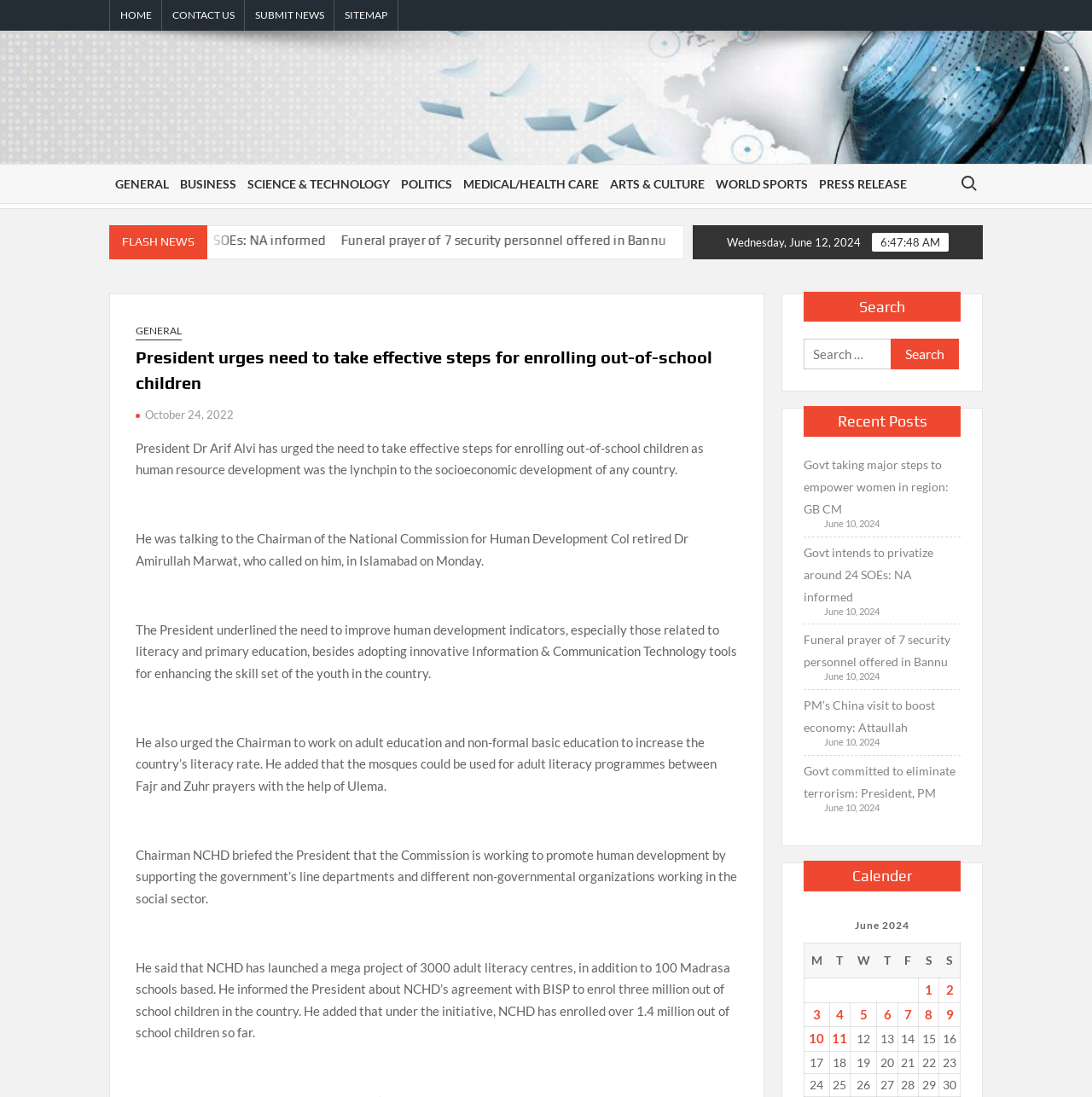How many adult literacy centers has NCHD launched?
Respond with a short answer, either a single word or a phrase, based on the image.

3000